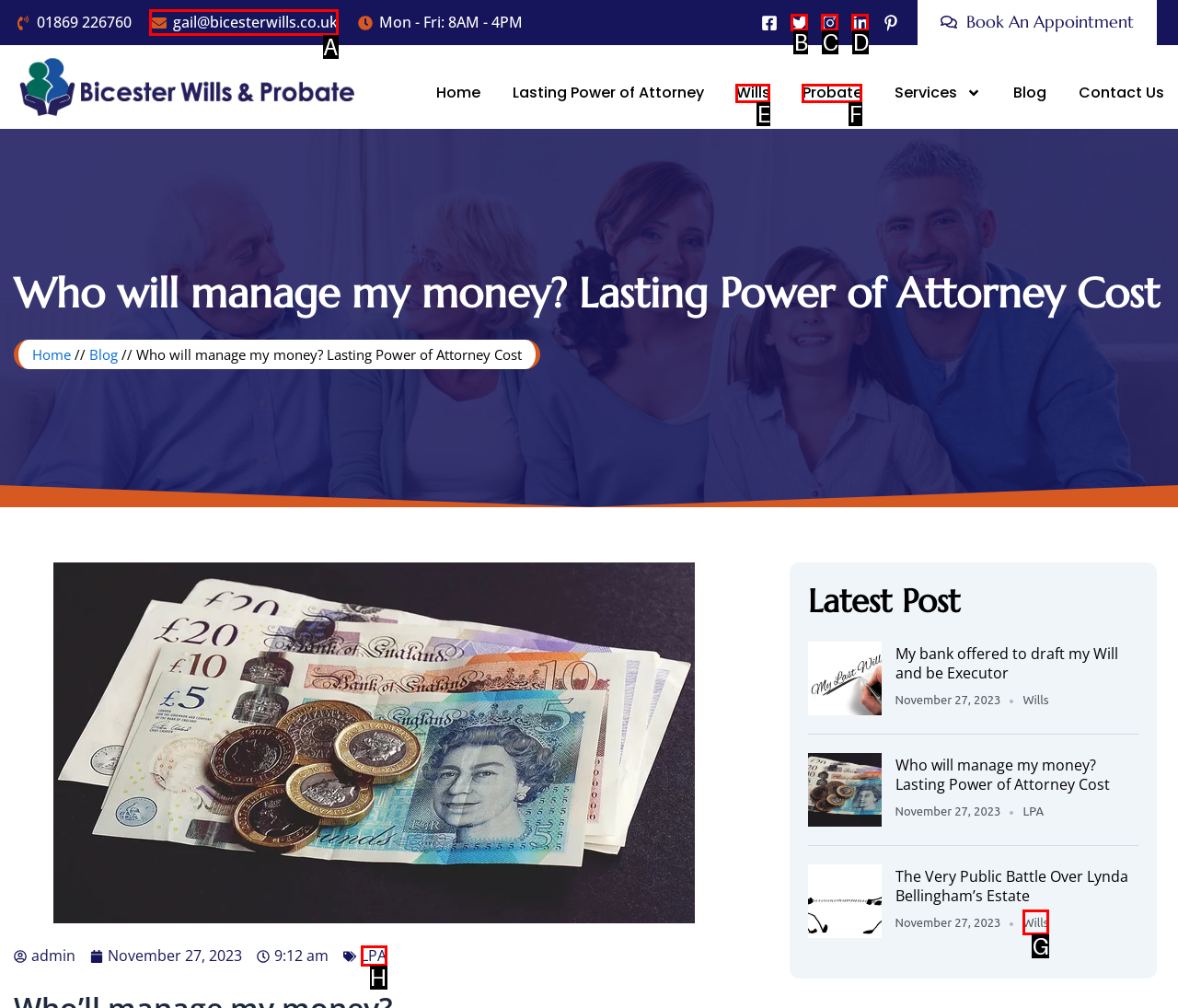Determine which HTML element should be clicked to carry out the following task: Send an email Respond with the letter of the appropriate option.

A